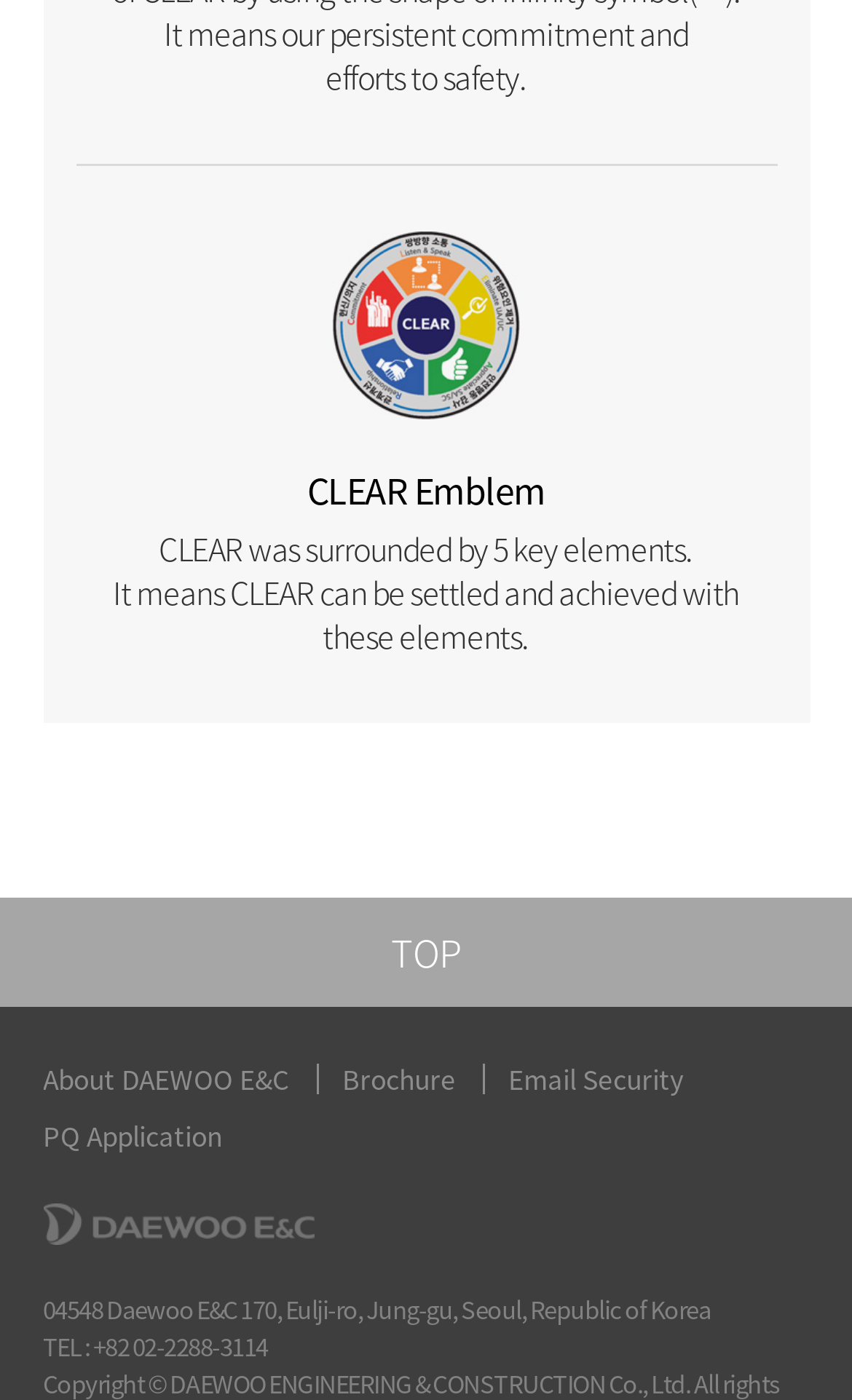Using the webpage screenshot and the element description PQ Application, determine the bounding box coordinates. Specify the coordinates in the format (top-left x, top-left y, bottom-right x, bottom-right y) with values ranging from 0 to 1.

[0.05, 0.791, 0.26, 0.832]